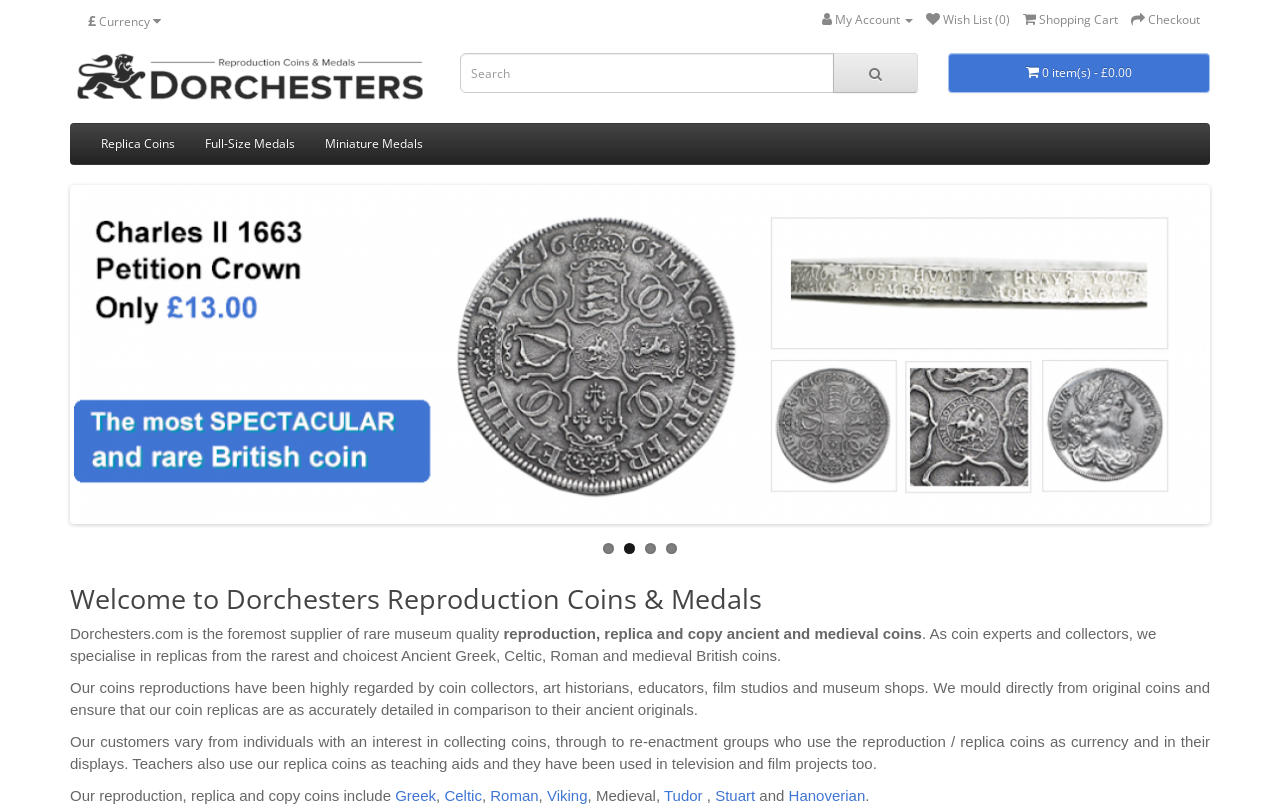Please pinpoint the bounding box coordinates for the region I should click to adhere to this instruction: "Search for something".

None